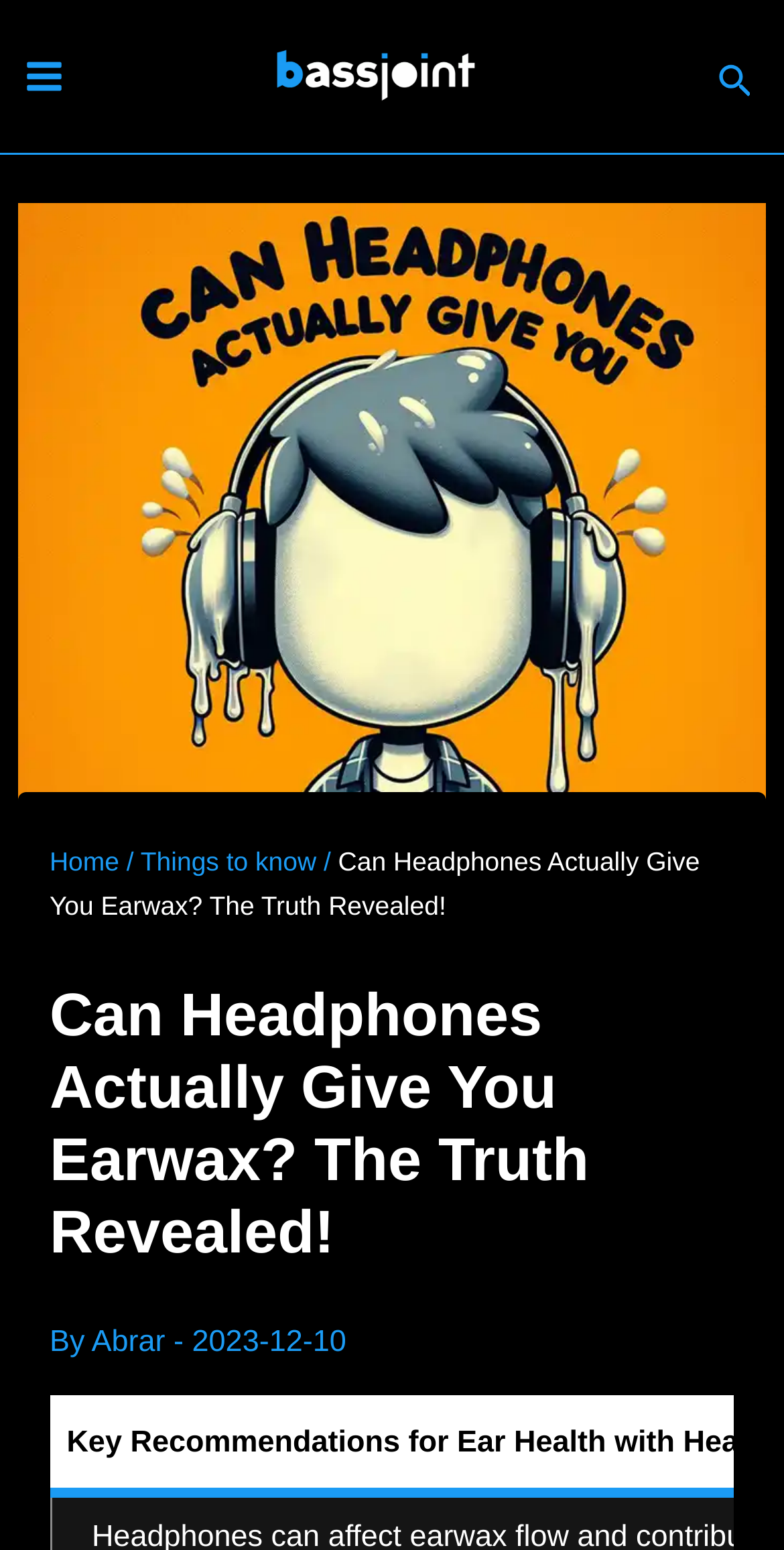Provide a one-word or short-phrase answer to the question:
What is the date of the current article?

2023-12-10